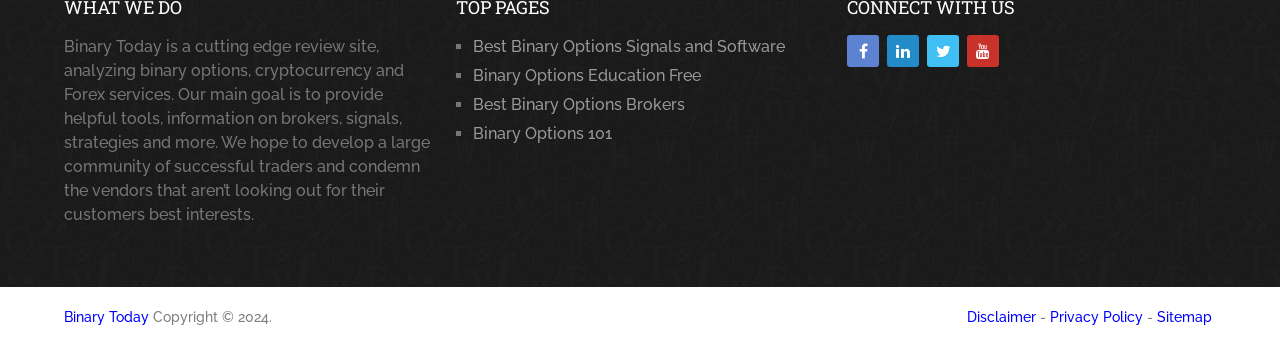What is the main goal of Binary Today?
Refer to the image and provide a thorough answer to the question.

According to the static text at the top of the webpage, Binary Today's main goal is to provide helpful tools, information on brokers, signals, strategies, and more, with the aim of developing a large community of successful traders and condemning vendors that aren't looking out for their customers' best interests.